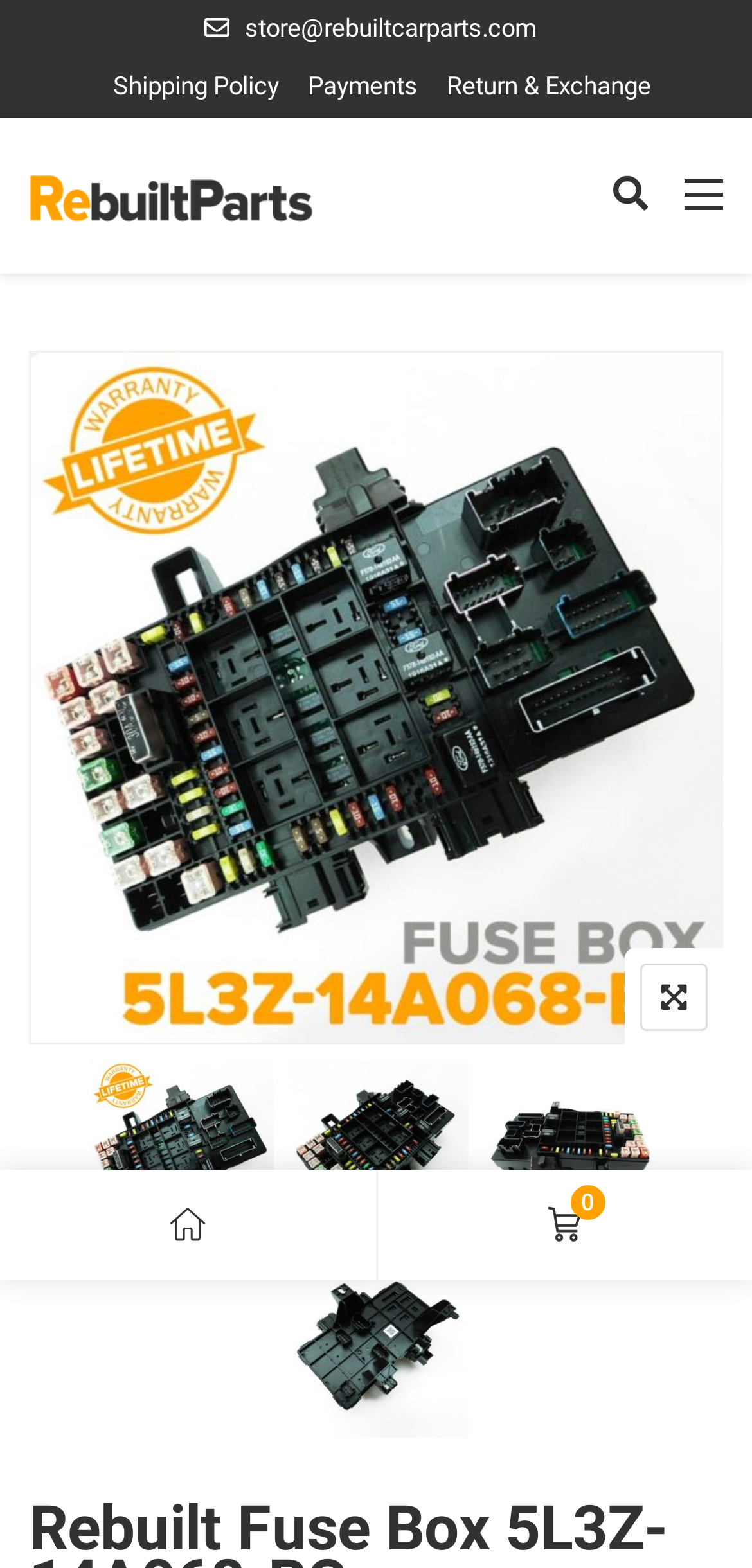How many images are there in the product showcase?
Look at the image and respond with a single word or a short phrase.

4